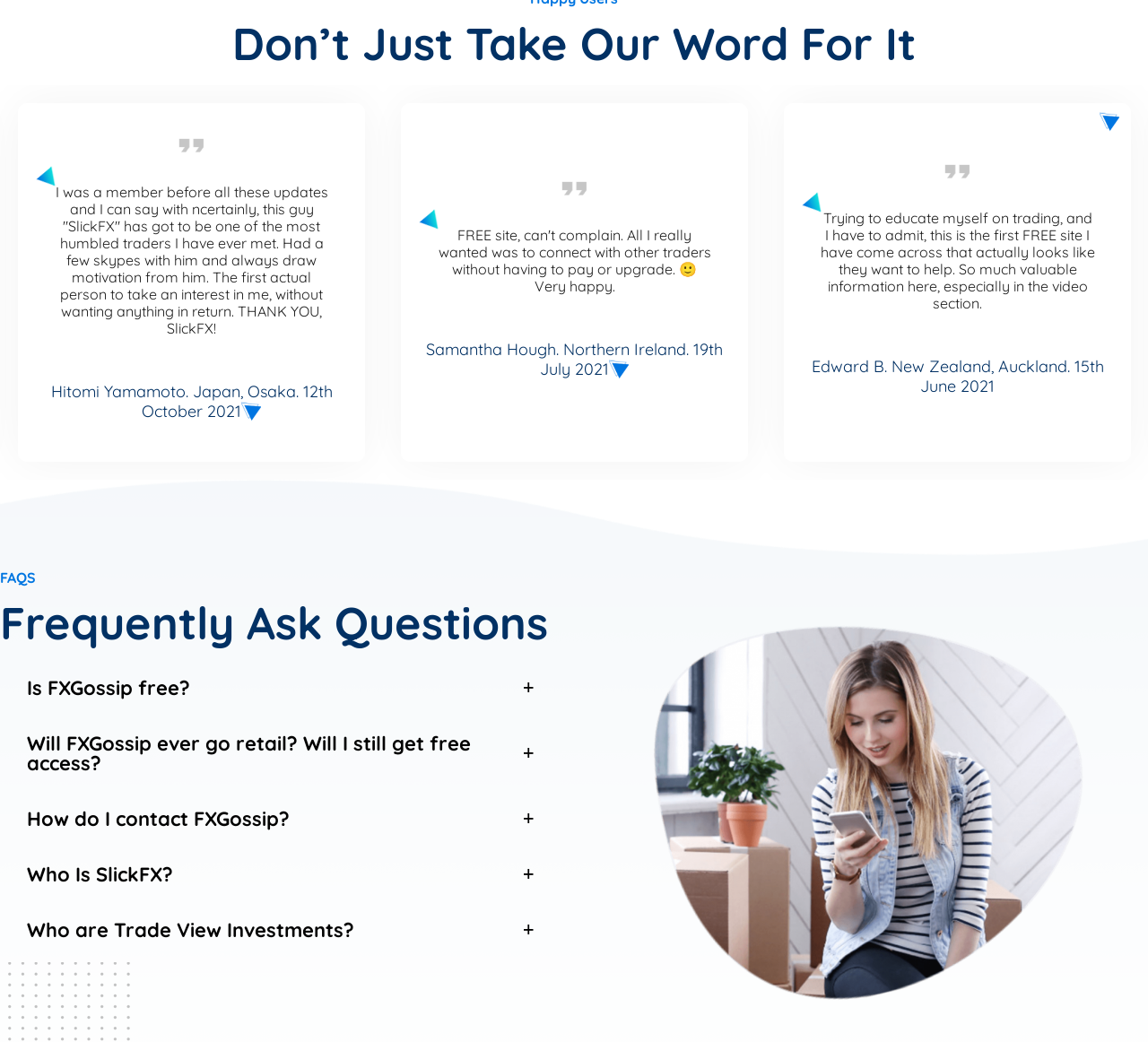What is the purpose of FXGossip?
We need a detailed and exhaustive answer to the question. Please elaborate.

Based on the webpage, FXGossip is a free trading site that provides valuable information to traders, as mentioned in the testimonials. The site seems to be focused on helping traders without charging them, as stated in the FAQ section.